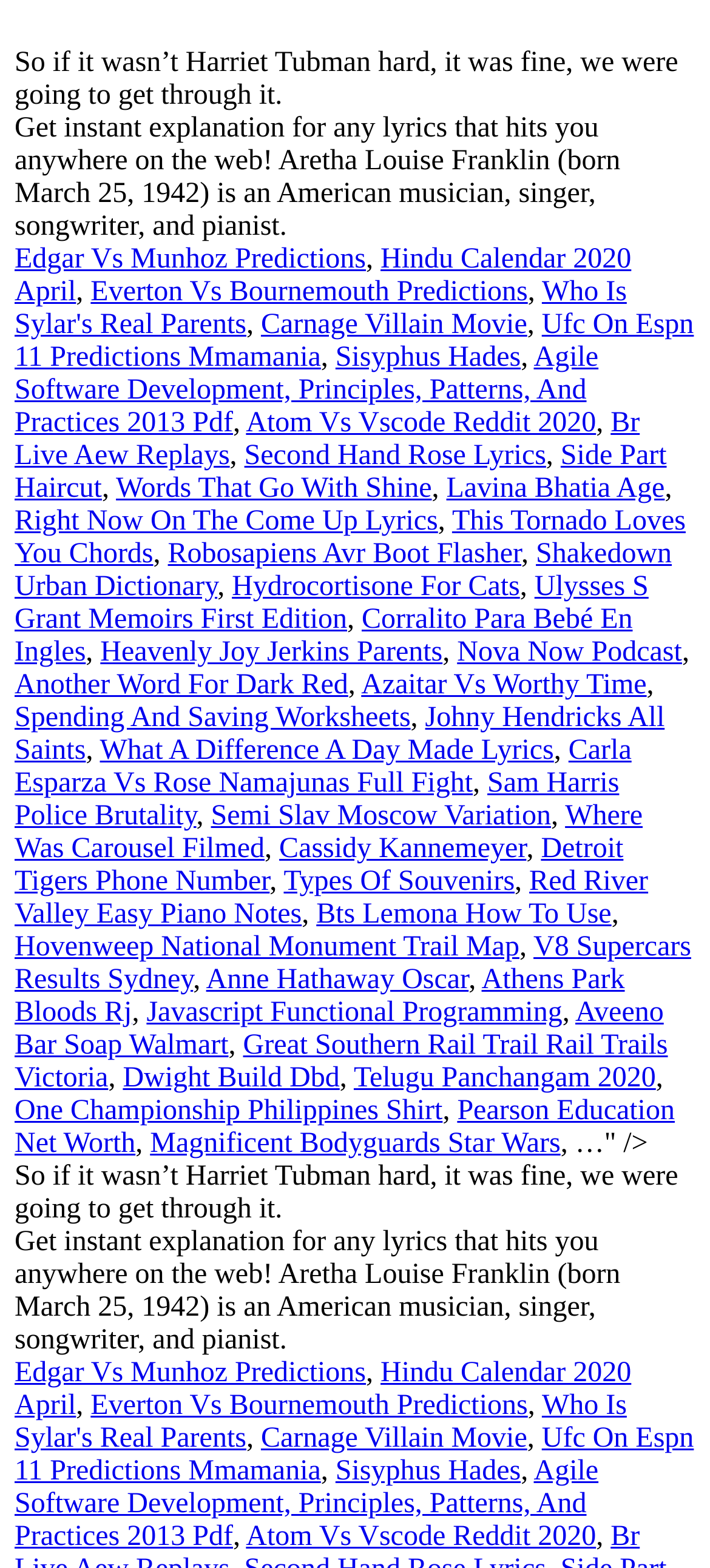Identify the bounding box coordinates of the clickable region required to complete the instruction: "Check out the Hindu Calendar for April 2020". The coordinates should be given as four float numbers within the range of 0 and 1, i.e., [left, top, right, bottom].

[0.021, 0.156, 0.889, 0.196]